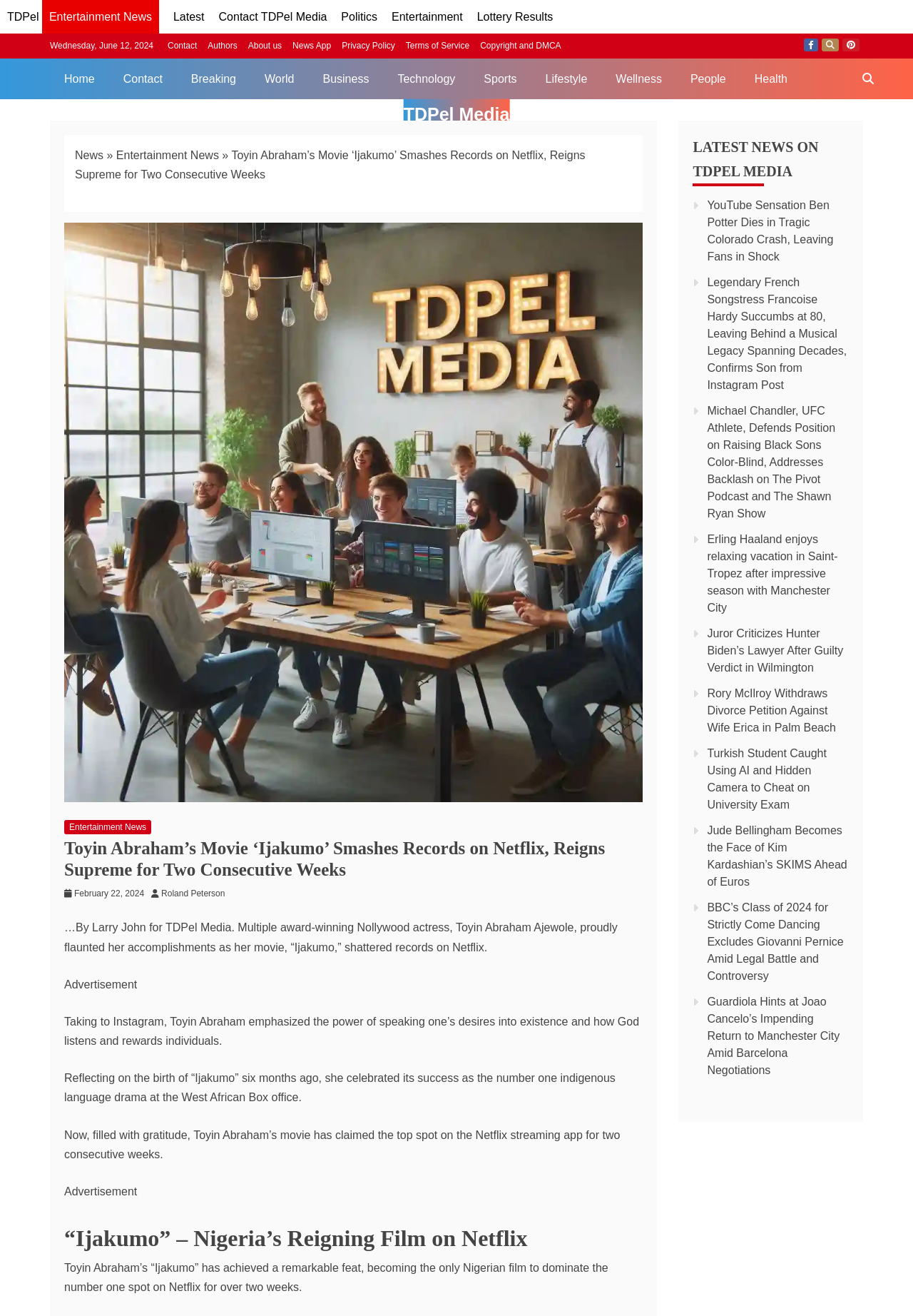Determine the title of the webpage and give its text content.

Toyin Abraham’s Movie ‘Ijakumo’ Smashes Records on Netflix, Reigns Supreme for Two Consecutive Weeks